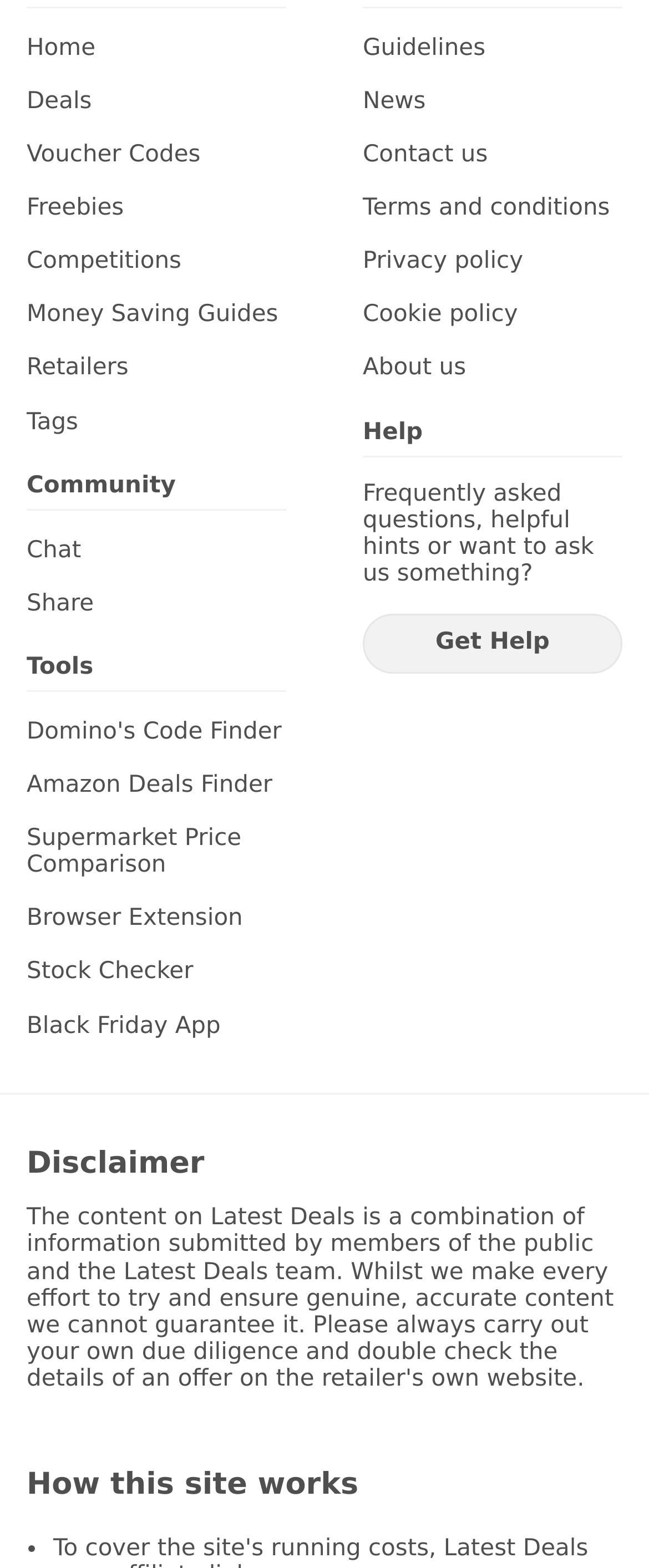Kindly respond to the following question with a single word or a brief phrase: 
What is the purpose of the 'Domino's Code Finder' link?

Find Domino's codes